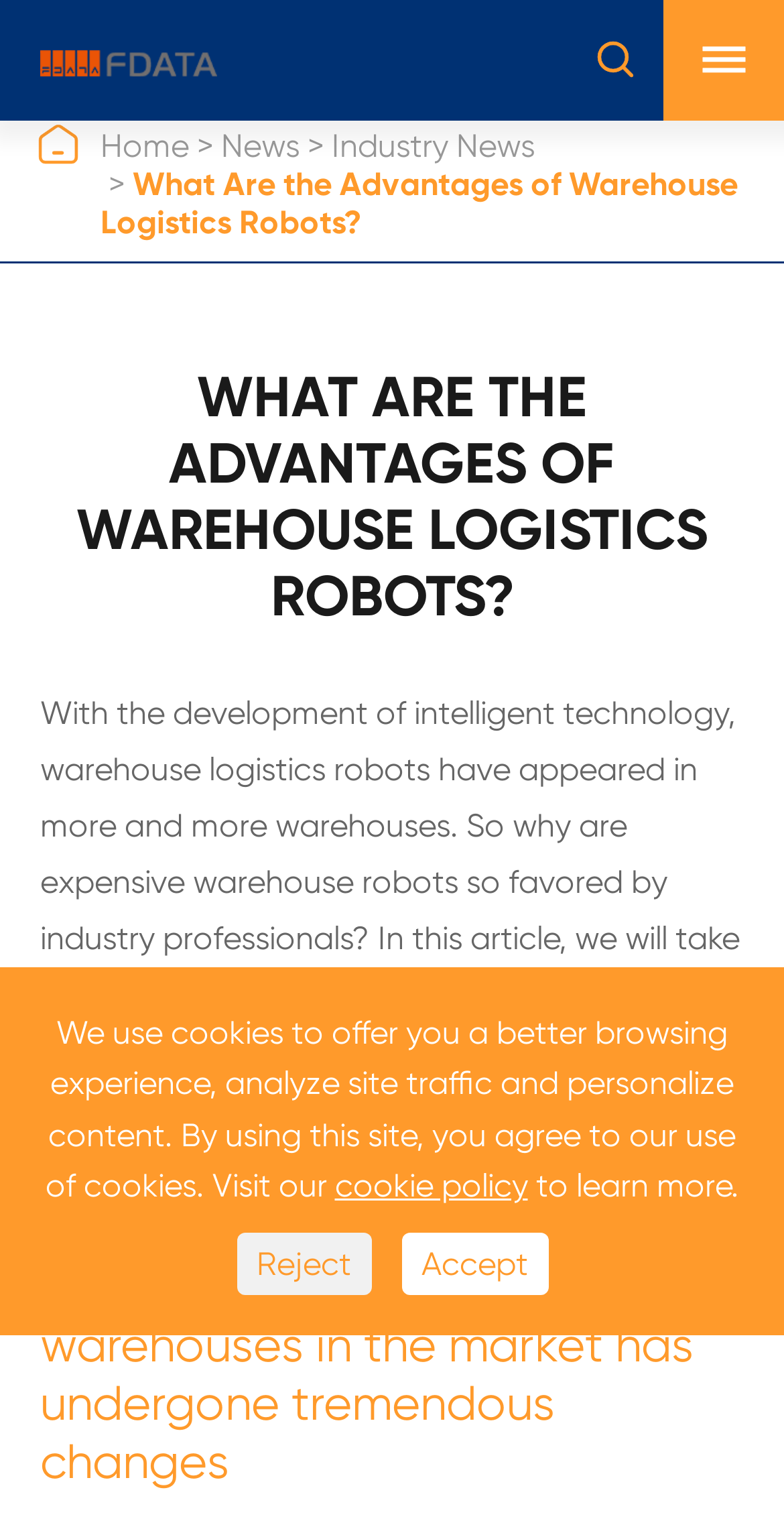How many navigation links are on the top?
With the help of the image, please provide a detailed response to the question.

I counted the number of links on the top navigation bar and found four links: 'Home', 'News', 'Industry News', and 'What Are the Advantages of Warehouse Logistics Robots?'.